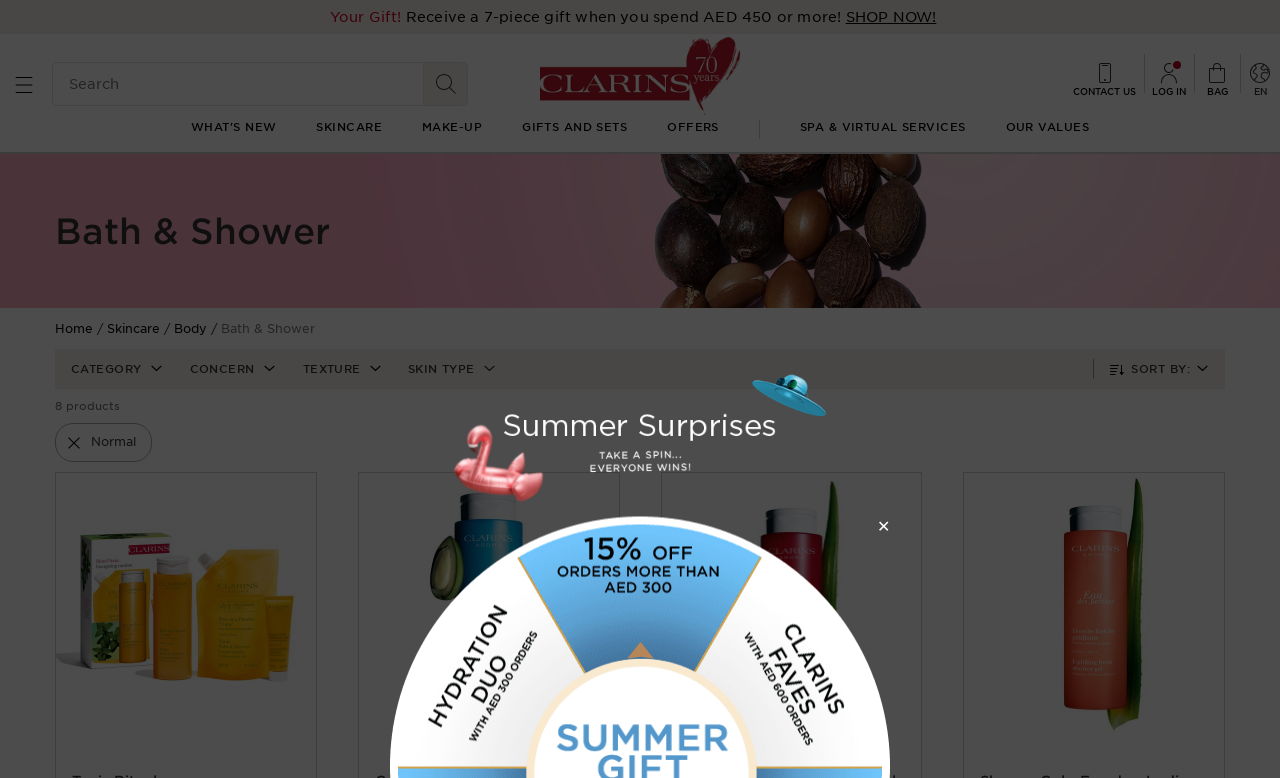Determine the bounding box coordinates of the clickable area required to perform the following instruction: "Search for products". The coordinates should be represented as four float numbers between 0 and 1: [left, top, right, bottom].

[0.041, 0.079, 0.366, 0.136]